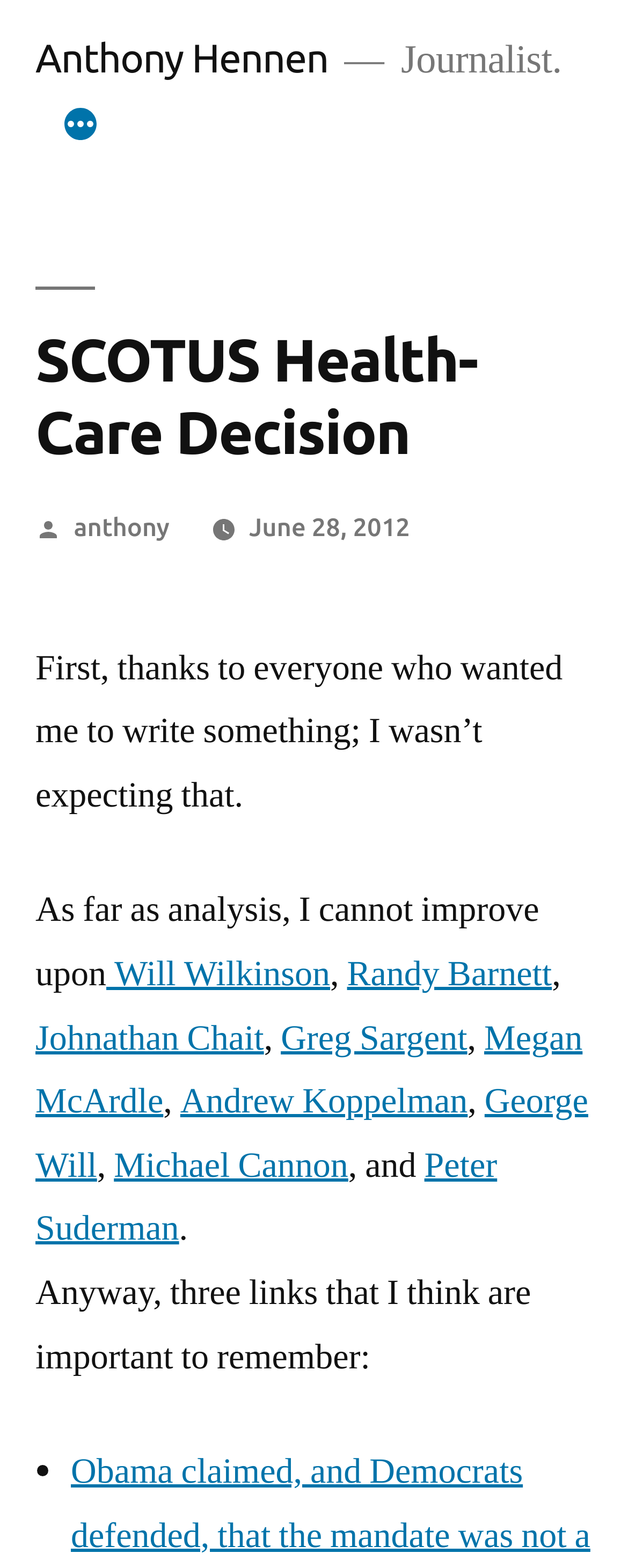What is the author's profession?
From the screenshot, provide a brief answer in one word or phrase.

Journalist